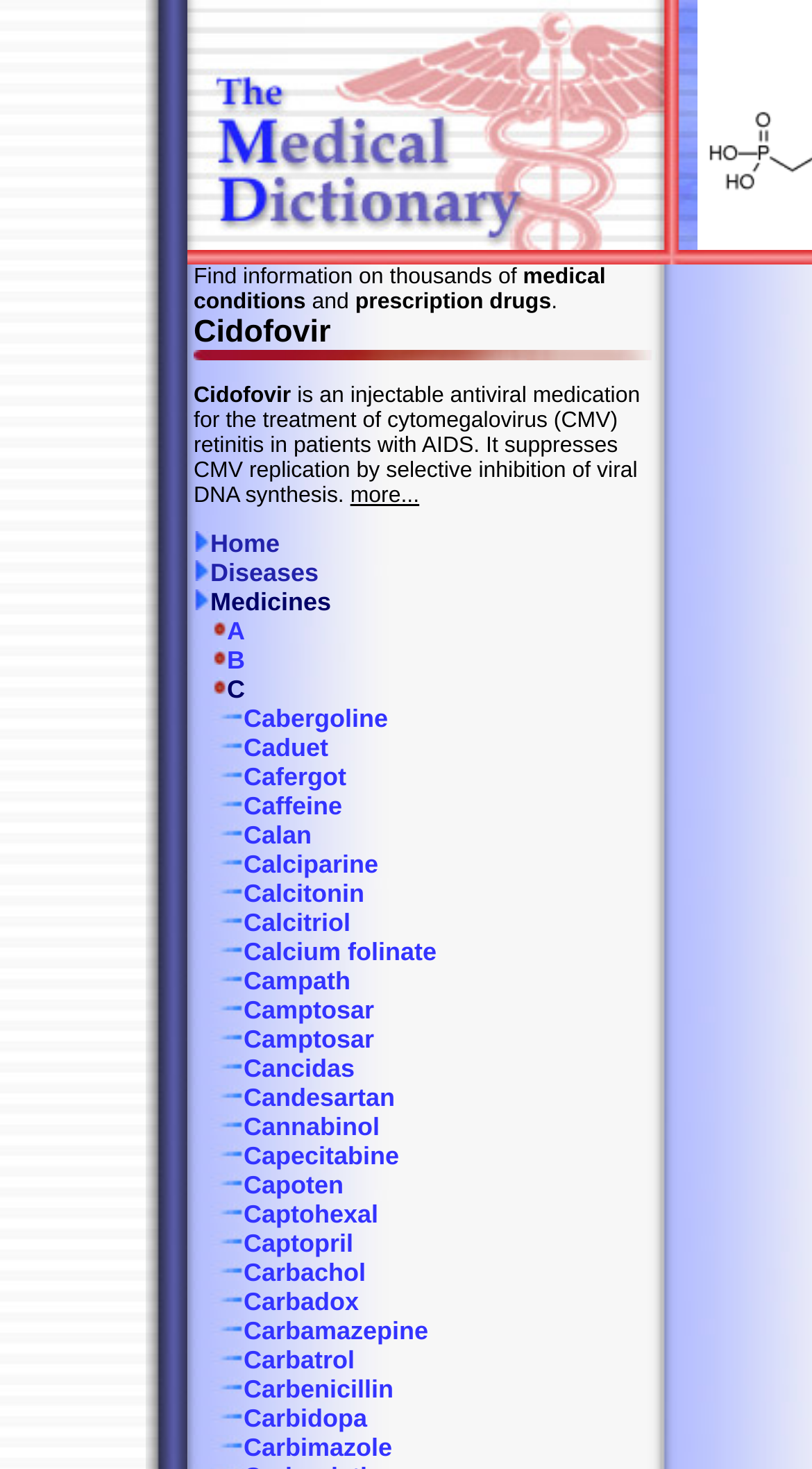What is the purpose of the 'more...' link?
Using the details shown in the screenshot, provide a comprehensive answer to the question.

The 'more...' link is likely used to expand or show more information about the topic or medicine, as it is commonly used in web design to provide additional details.